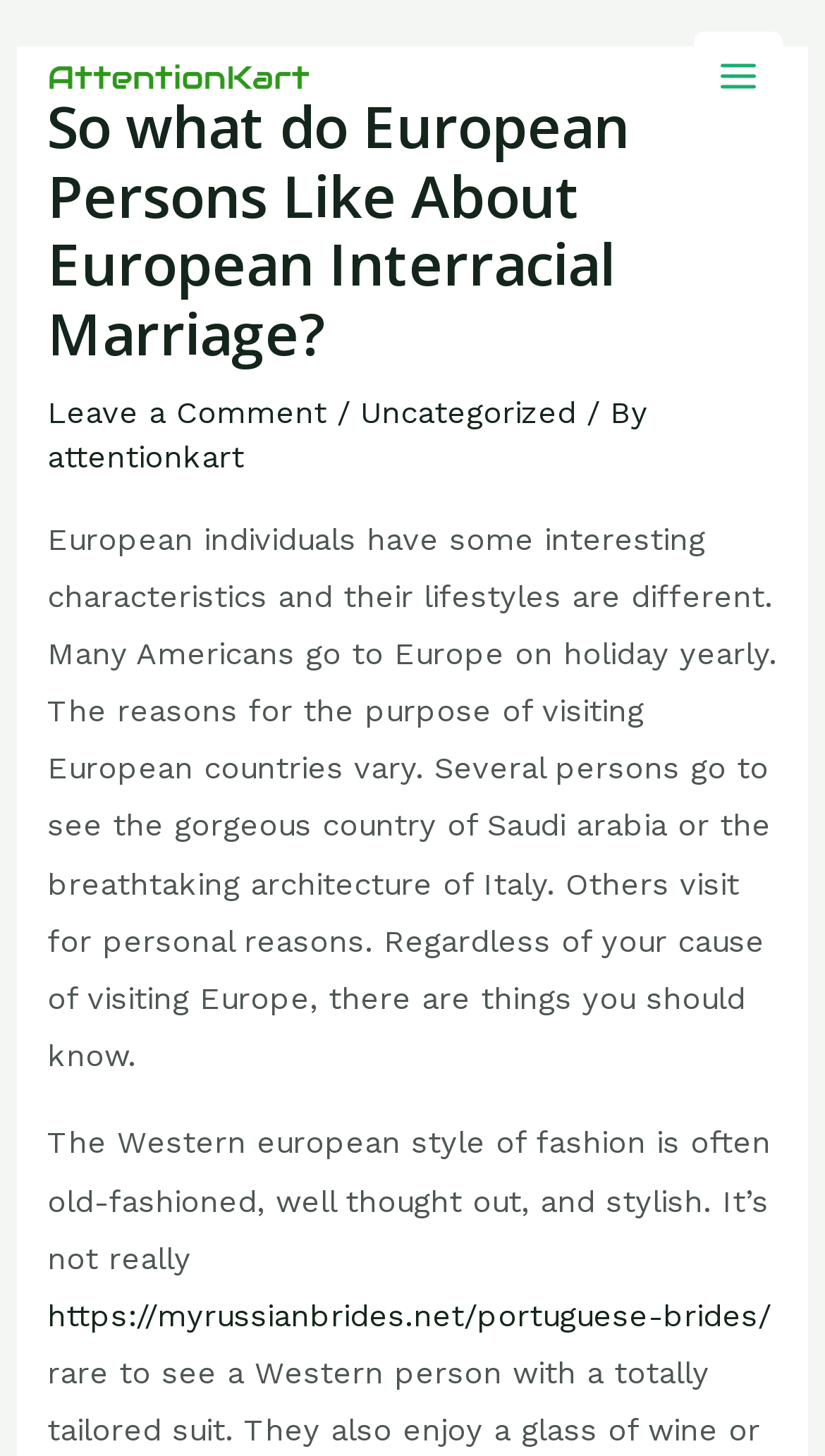Please determine the bounding box coordinates for the UI element described here. Use the format (top-left x, top-left y, bottom-right x, bottom-right y) with values bounded between 0 and 1: Main Menu

[0.841, 0.022, 0.949, 0.083]